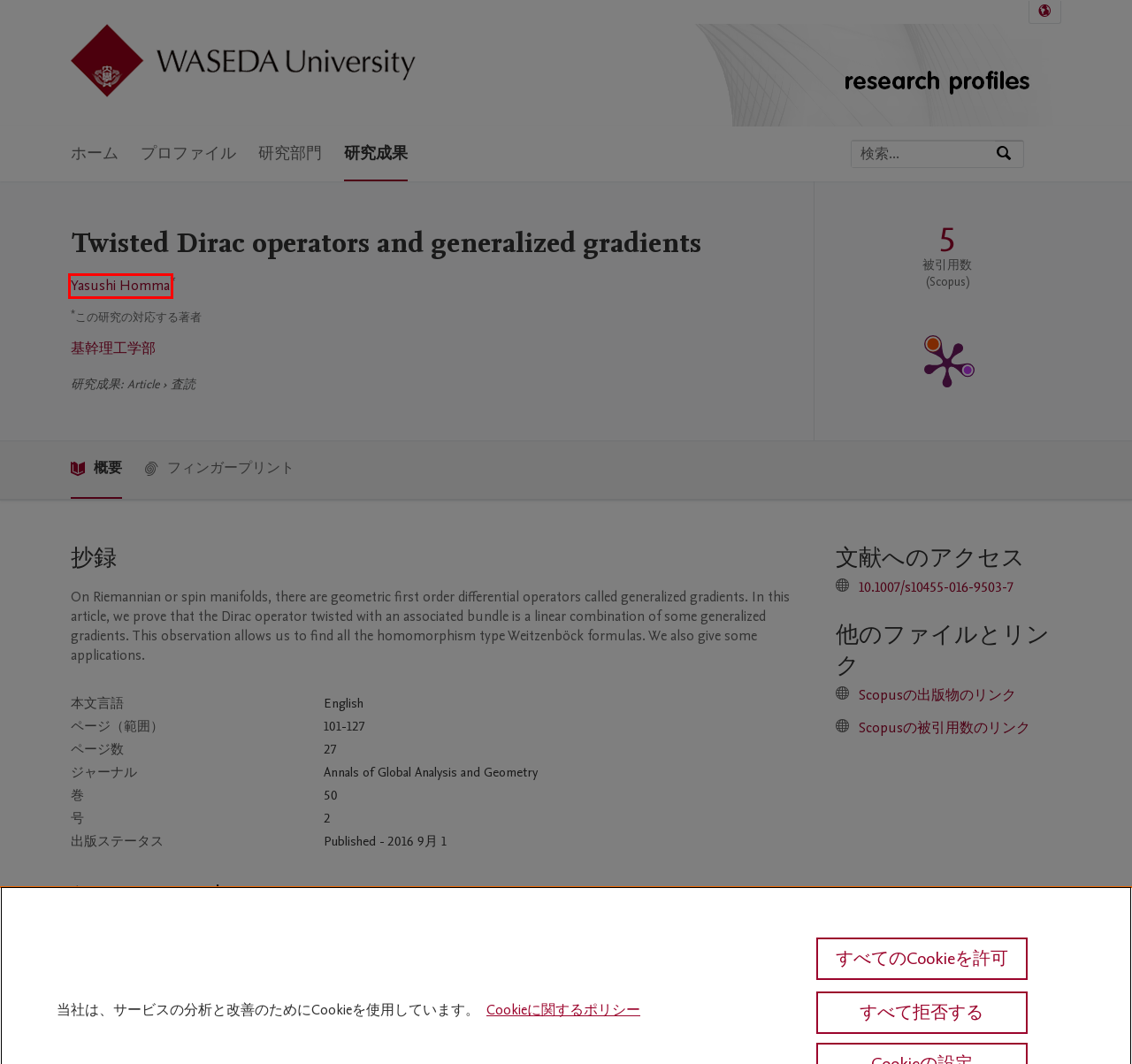Observe the provided screenshot of a webpage with a red bounding box around a specific UI element. Choose the webpage description that best fits the new webpage after you click on the highlighted element. These are your options:
A. Elsevier | 信息分析业务
B. Scopus preview - 
Scopus - Document details - Twisted Dirac operators and generalized gradients
C. PlumX
D. Yasushi Homma
     — 早稲田大学
E. Pure - Login
F. Pure | The world’s leading RIMS or CRIS | Elsevier
G. 基幹理工学部
     — 早稲田大学
H. Scopus preview - 
Scopus - 5 documents that cite: Twisted Dirac operators and generalized gradients

D